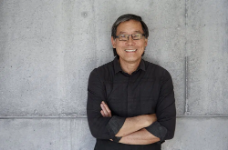Respond with a single word or phrase to the following question:
What type of content does Cheng create for DIY enthusiasts?

Educational content